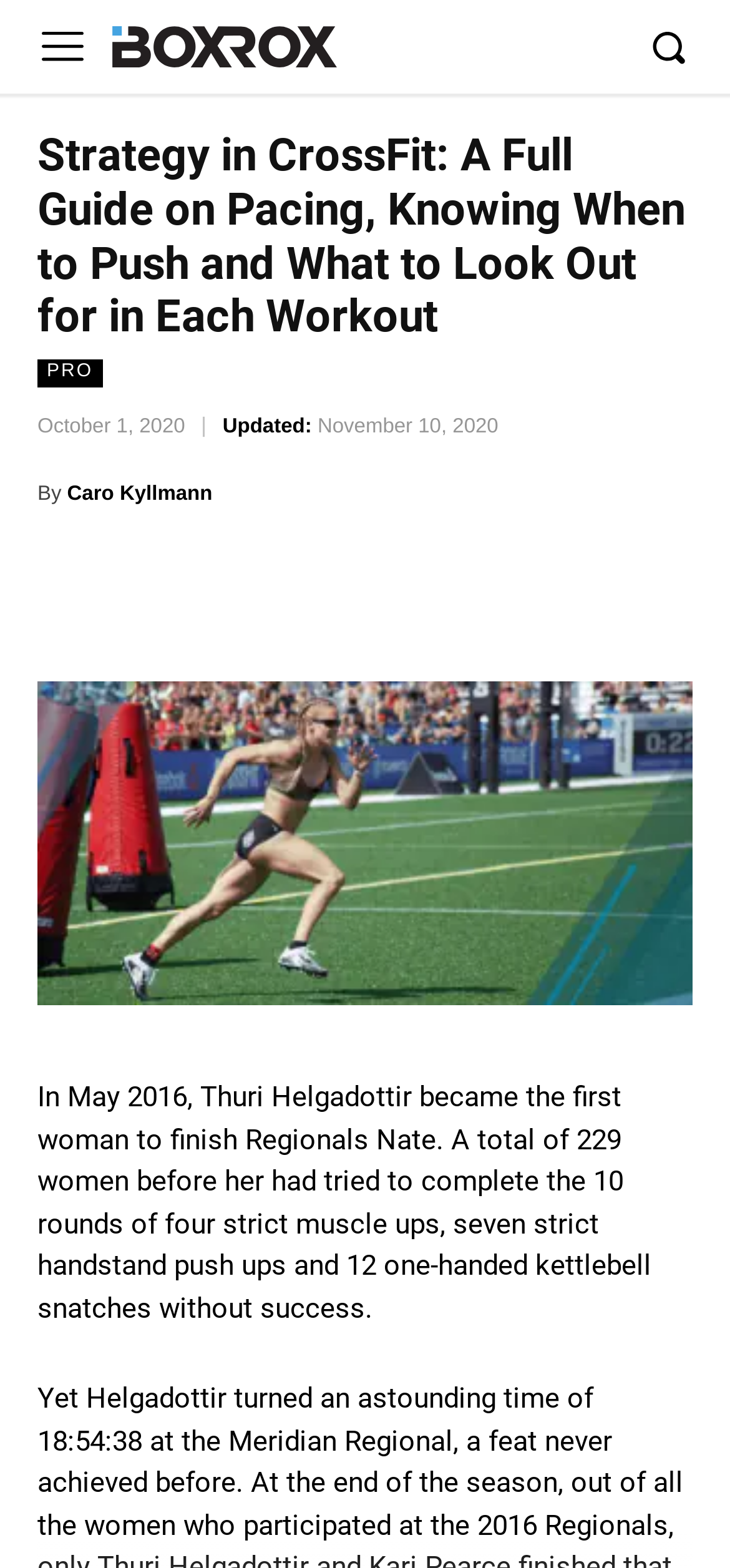Please give a succinct answer to the question in one word or phrase:
What is the date of the last update?

November 10, 2020